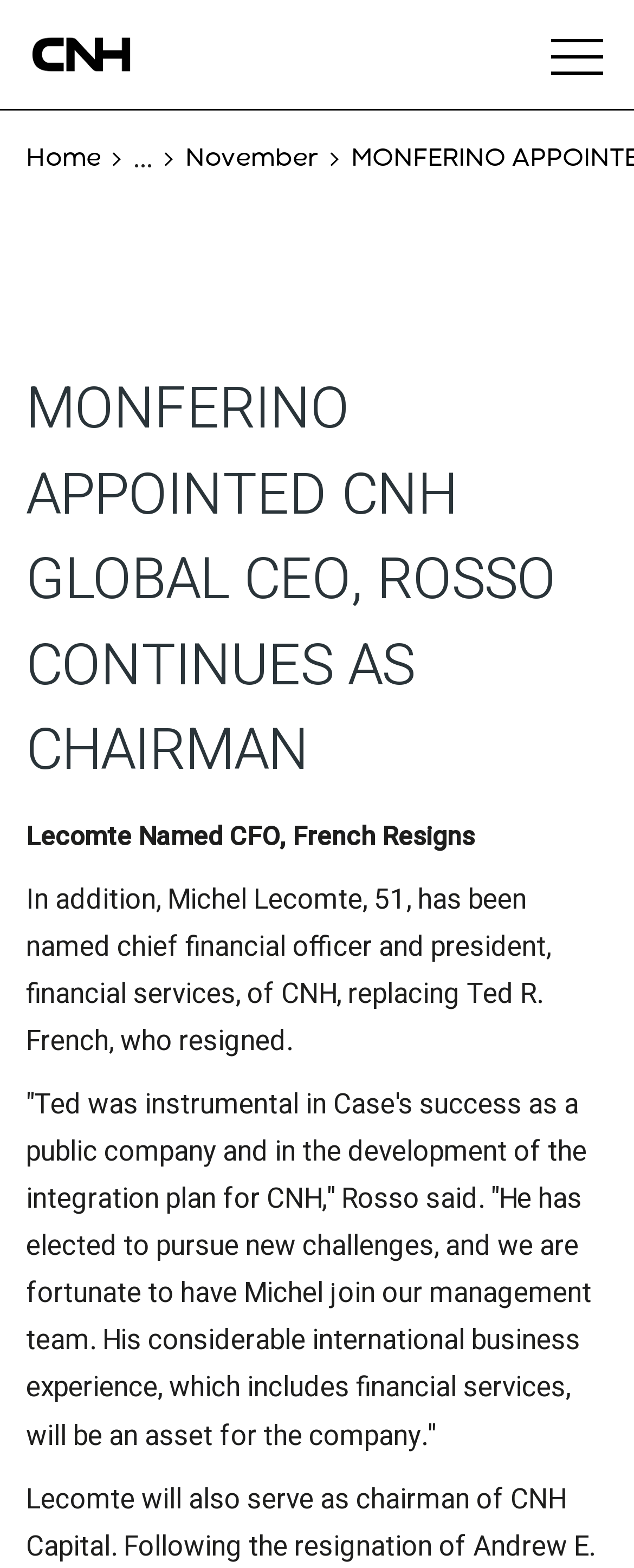Respond with a single word or phrase to the following question: Who is the chairman of CNH?

Rosso